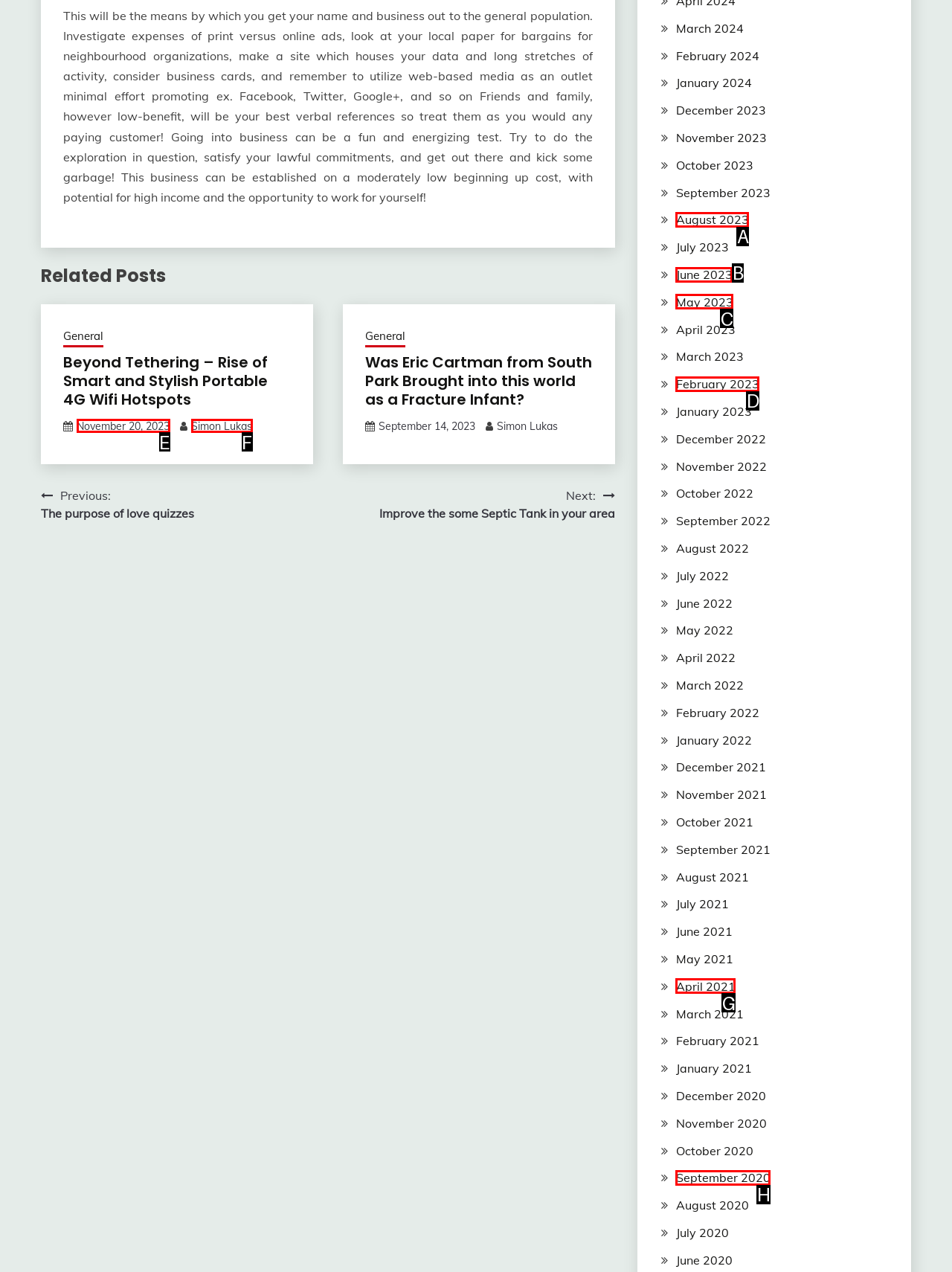Identify the HTML element that best matches the description: April 2021. Provide your answer by selecting the corresponding letter from the given options.

G